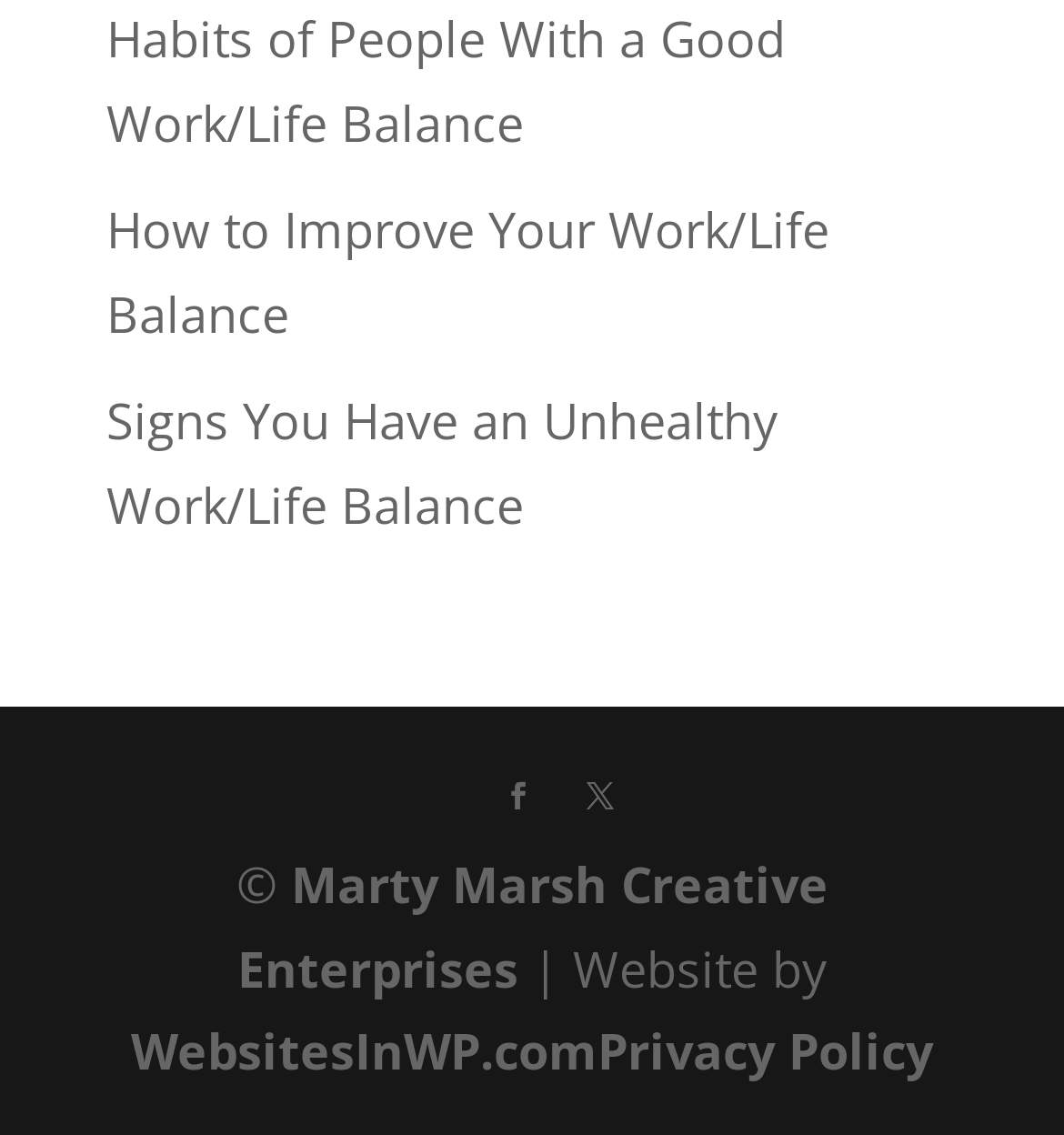Identify the bounding box coordinates necessary to click and complete the given instruction: "Read about habits of people with a good work/life balance".

[0.1, 0.005, 0.738, 0.136]